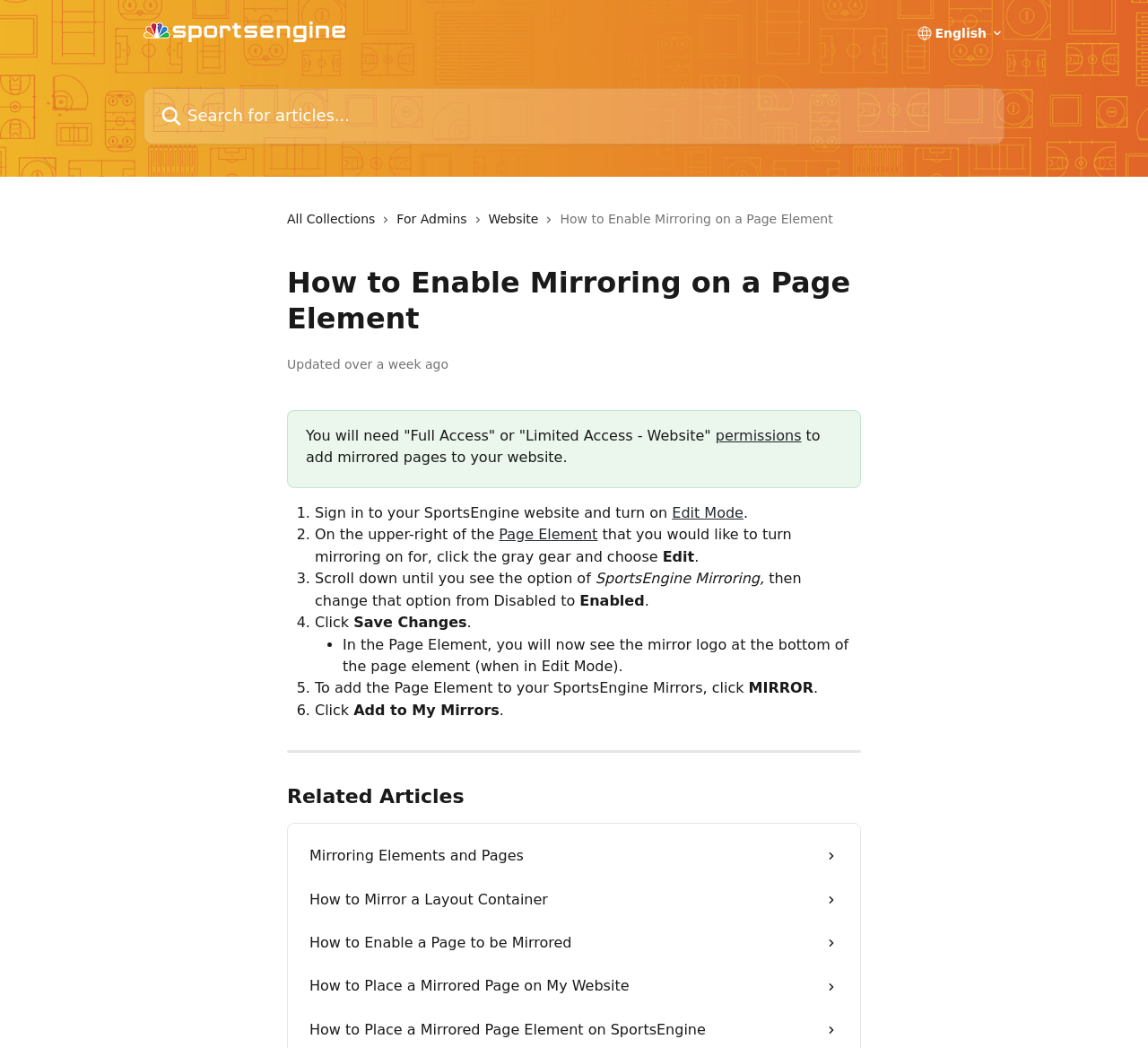Determine the bounding box coordinates of the clickable region to follow the instruction: "View Home page".

None